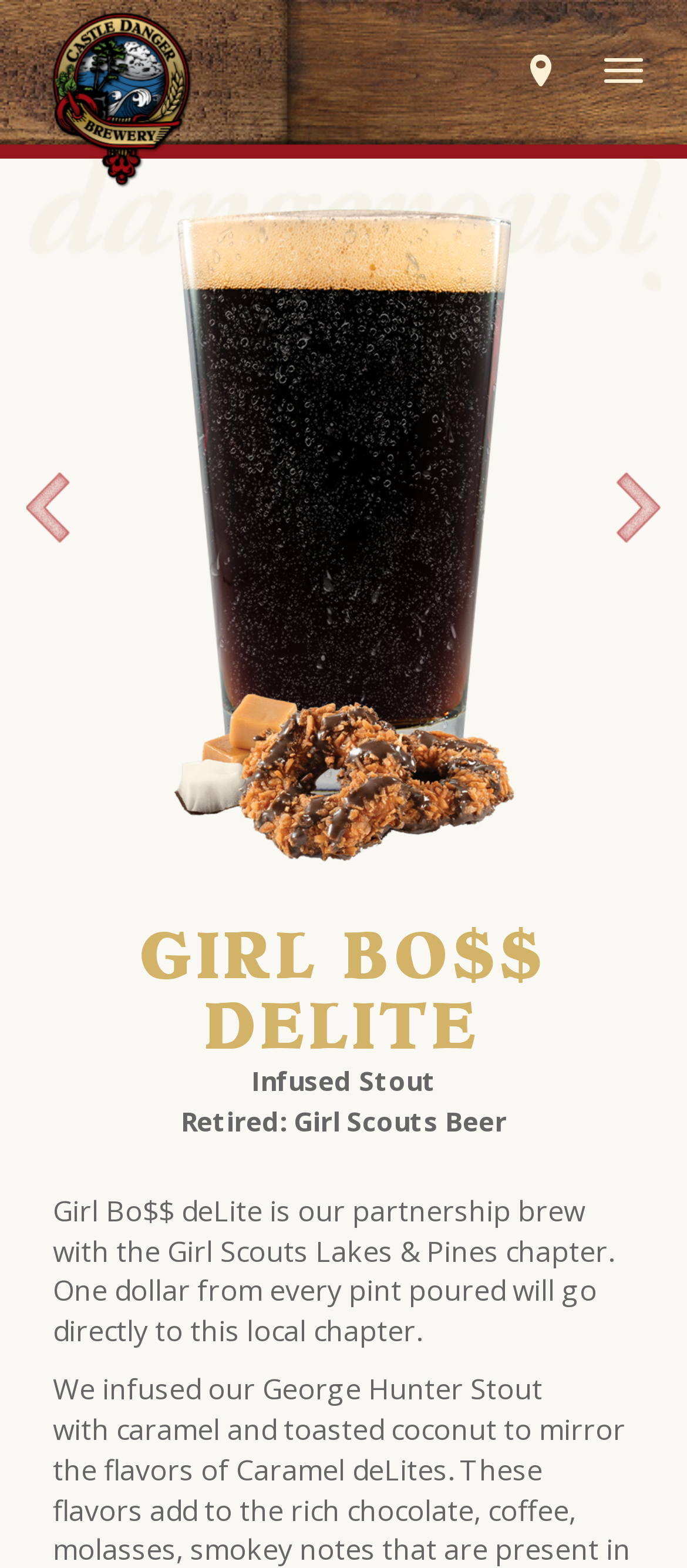Please specify the bounding box coordinates in the format (top-left x, top-left y, bottom-right x, bottom-right y), with all values as floating point numbers between 0 and 1. Identify the bounding box of the UI element described by: Toggle navigation

[0.854, 0.027, 0.962, 0.063]